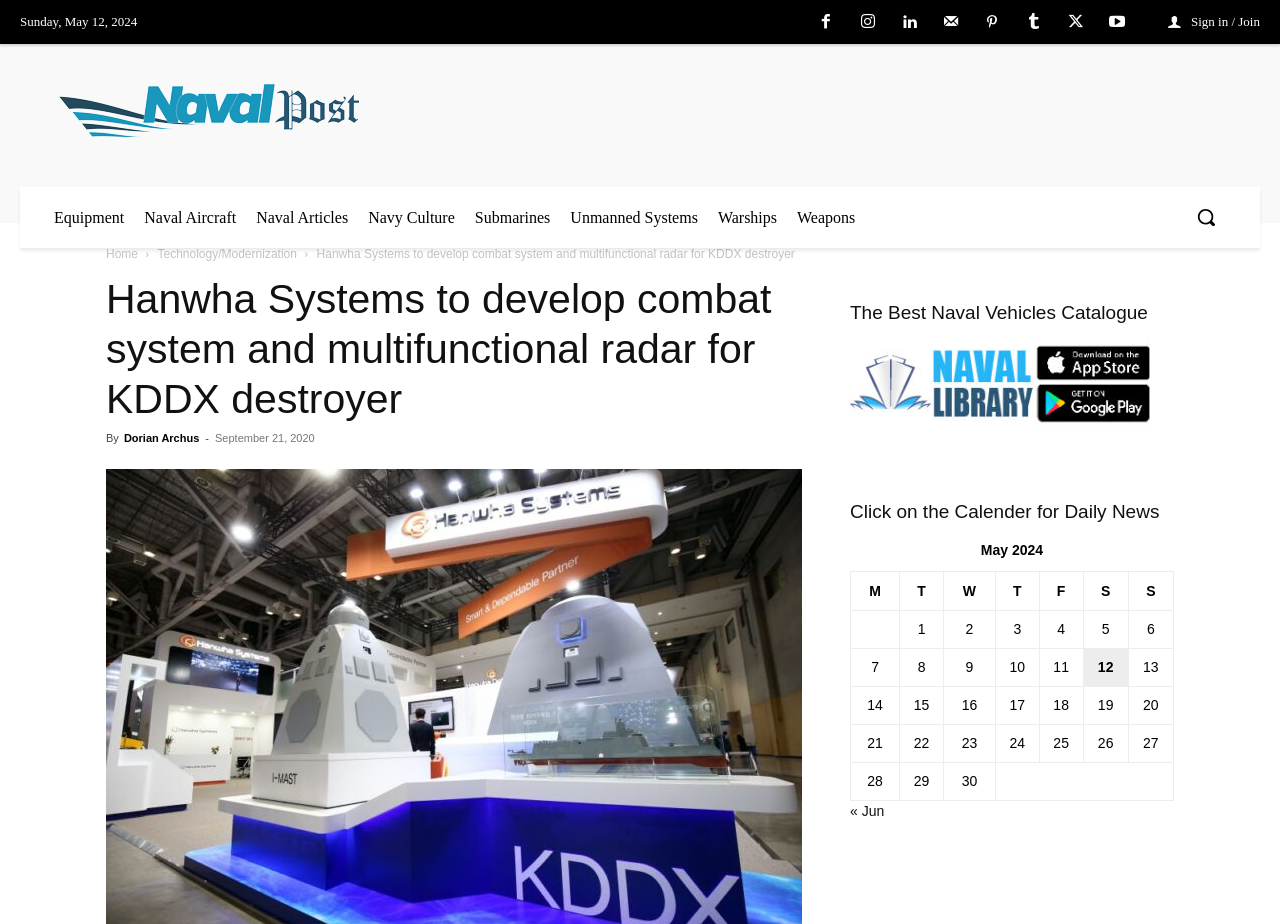Specify the bounding box coordinates (top-left x, top-left y, bottom-right x, bottom-right y) of the UI element in the screenshot that matches this description: Dorian Archus

[0.097, 0.468, 0.156, 0.481]